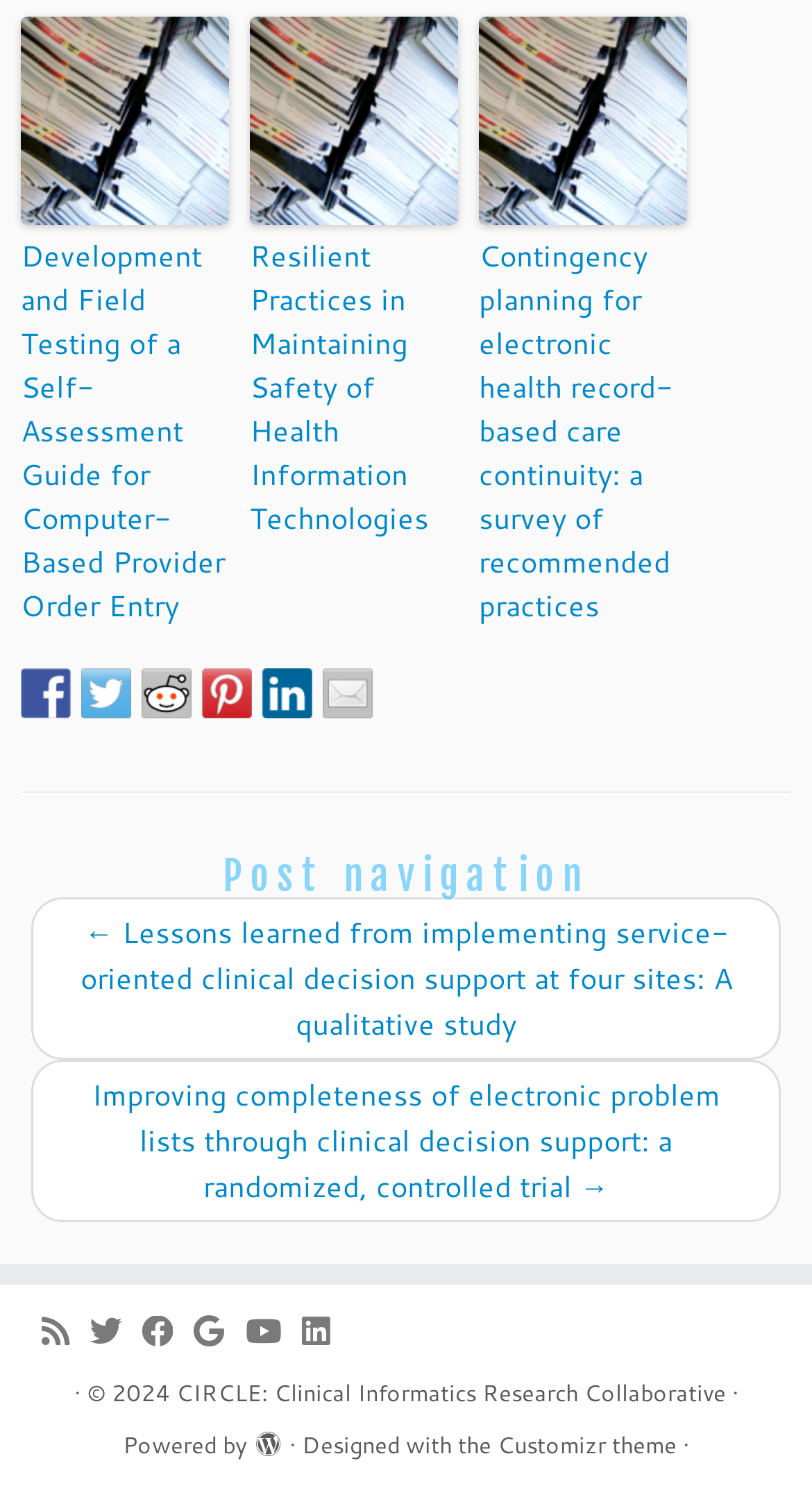Pinpoint the bounding box coordinates of the element you need to click to execute the following instruction: "Click on the link to Contingency planning for electronic health record-based care continuity: a survey of recommended practices". The bounding box should be represented by four float numbers between 0 and 1, in the format [left, top, right, bottom].

[0.59, 0.01, 0.846, 0.15]